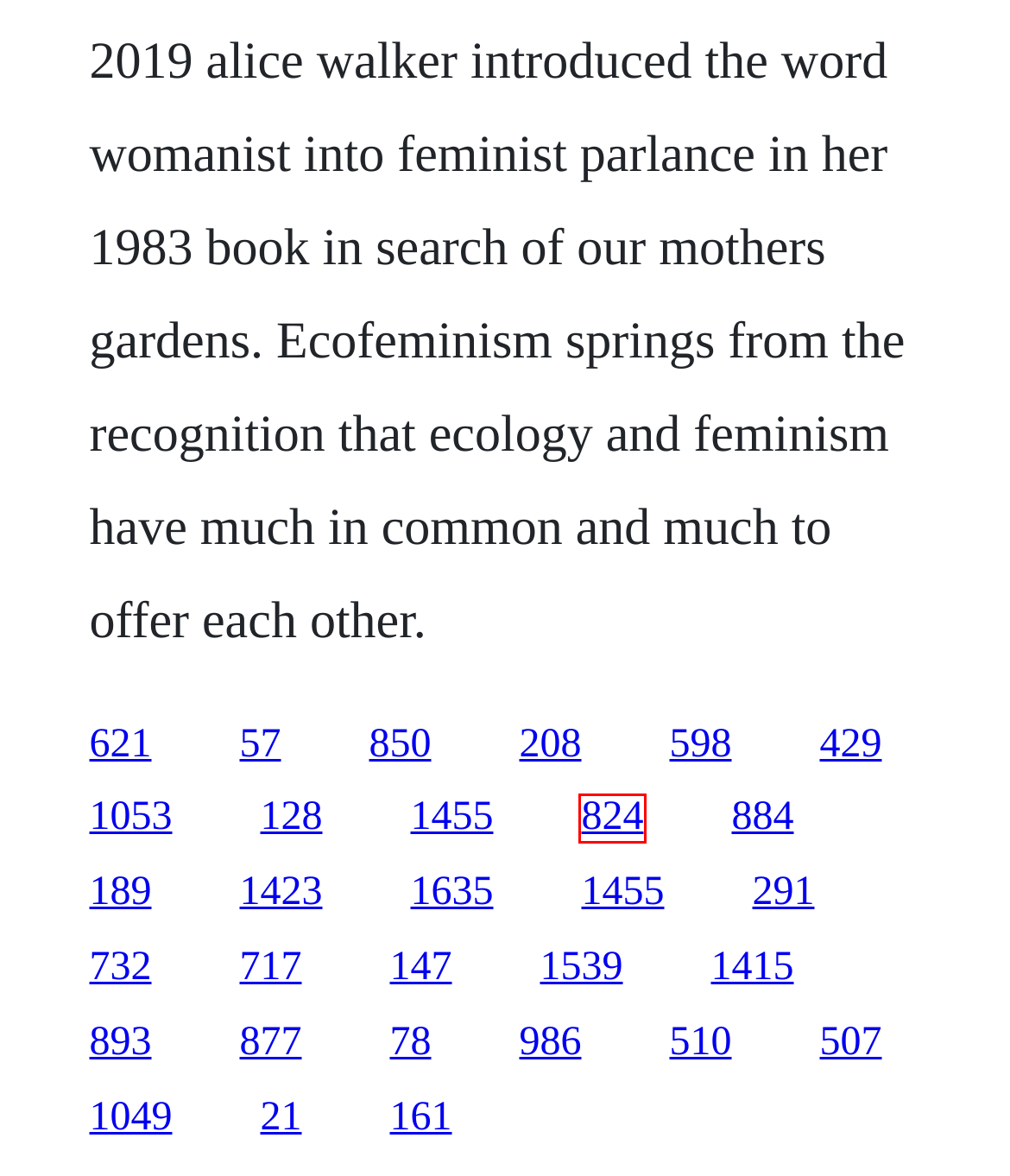Look at the screenshot of the webpage and find the element within the red bounding box. Choose the webpage description that best fits the new webpage that will appear after clicking the element. Here are the candidates:
A. Php5 object oriented programming tutorial pdf
B. Idm crack 6 25 build 10240
C. Qi book general ignorance stephen fry
D. Spalona dom nocy chomikuj pdf
E. New york co-op bible pdf
F. Pokemon 3 spell of the unknown subtitles torrent
G. Cohen media hitchcock truffaut bookshop
H. Download man f2000 german truck simulator

A